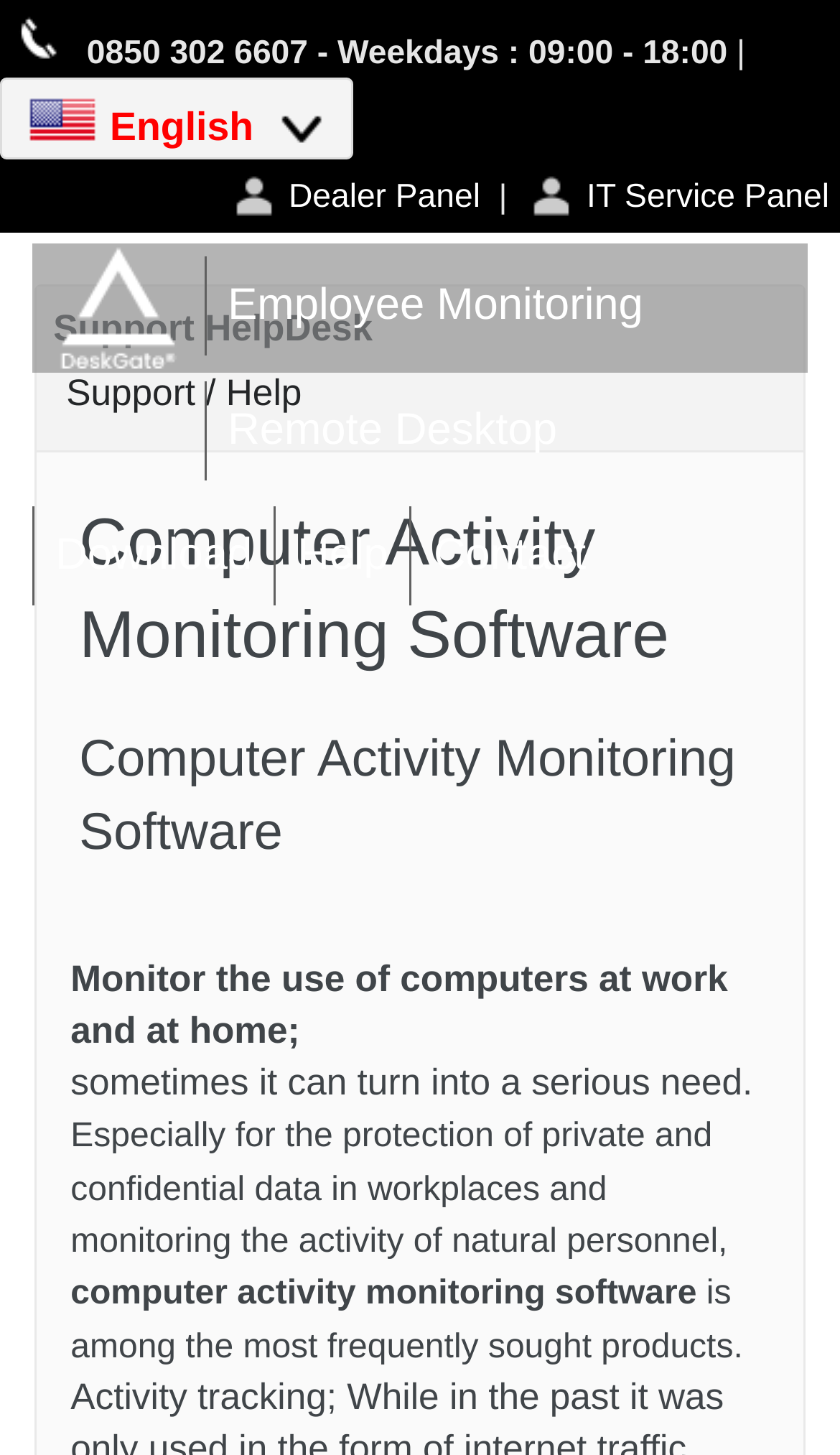Please provide a one-word or short phrase answer to the question:
What is the phone number for weekdays?

0850 302 6607